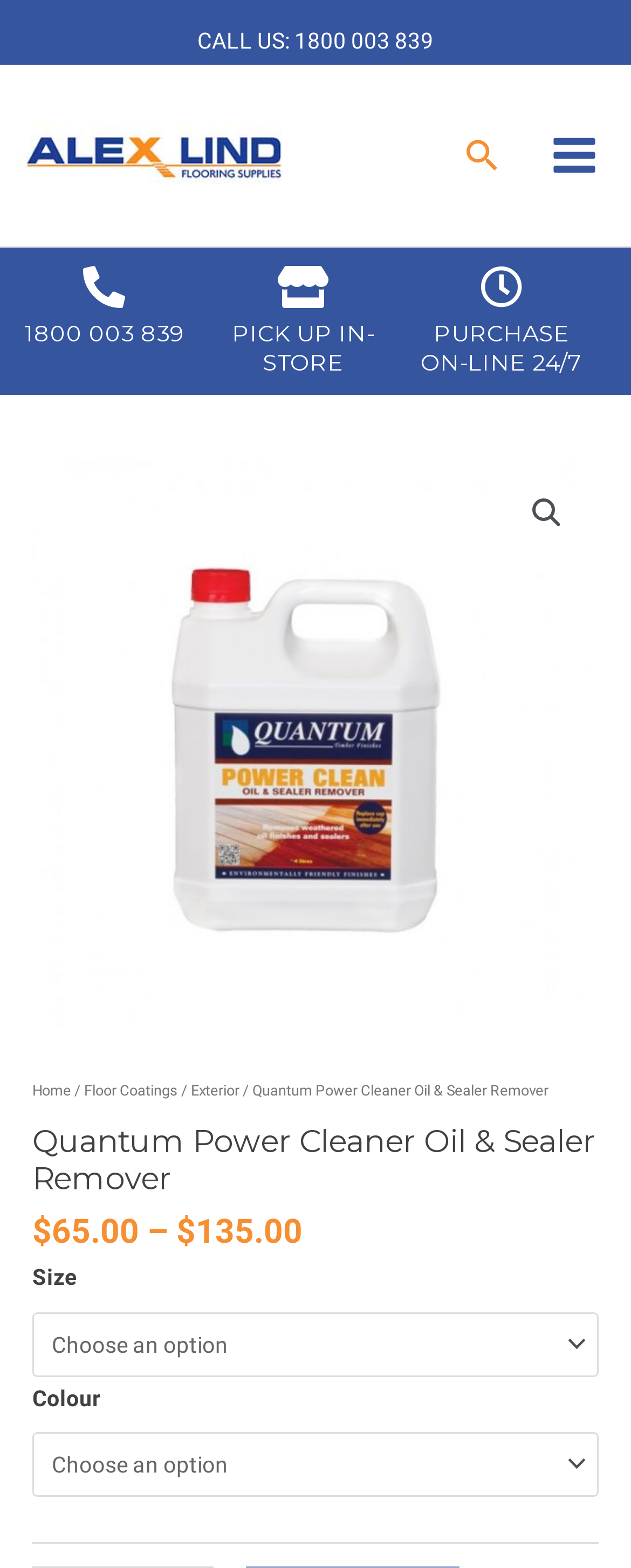Pinpoint the bounding box coordinates of the area that should be clicked to complete the following instruction: "Search for a product". The coordinates must be given as four float numbers between 0 and 1, i.e., [left, top, right, bottom].

[0.73, 0.086, 0.797, 0.113]